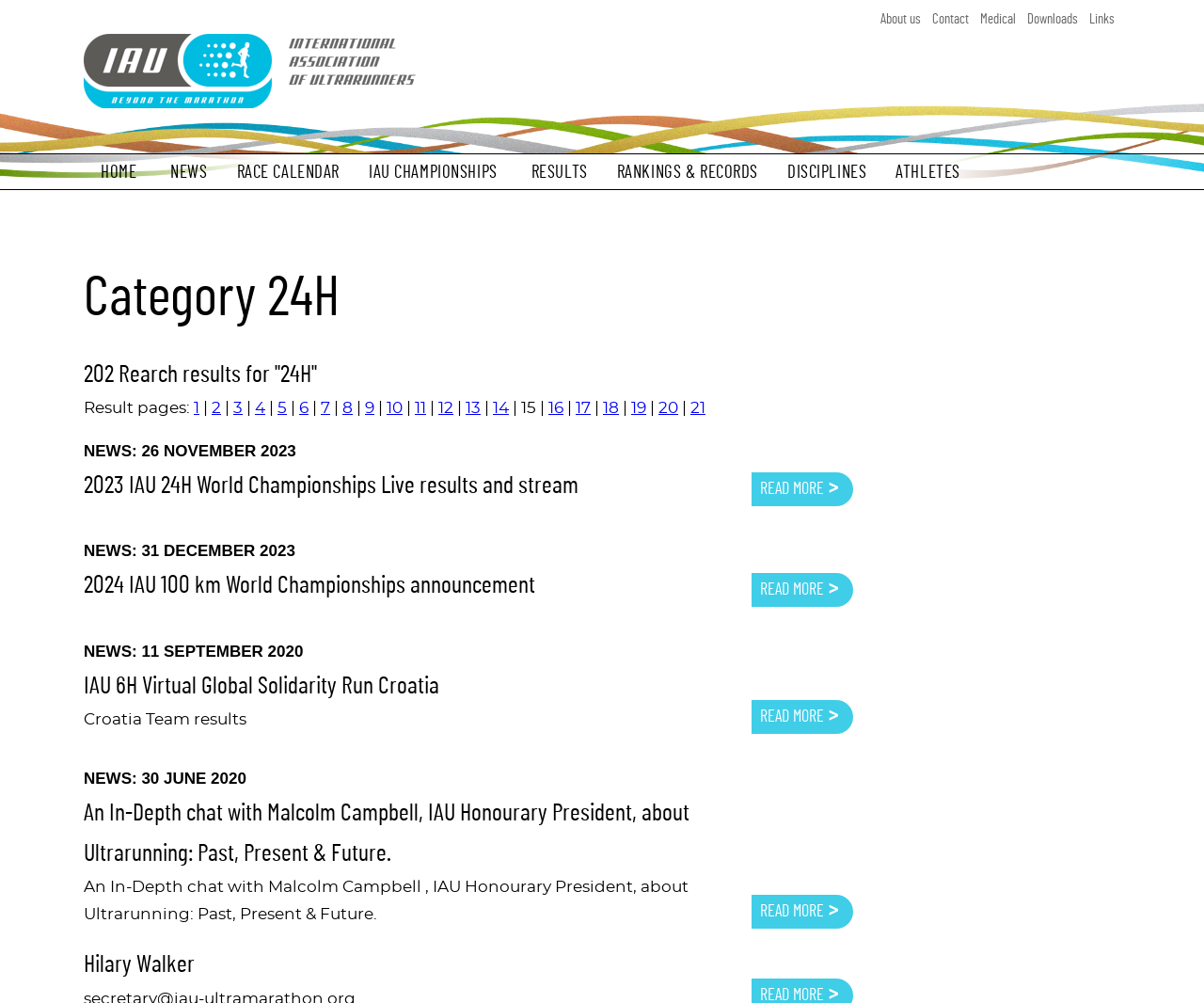What is the date of the third news article?
Refer to the image and provide a detailed answer to the question.

I looked at the news articles on the webpage and found the third one, which has a date '11 SEPTEMBER 2020'.